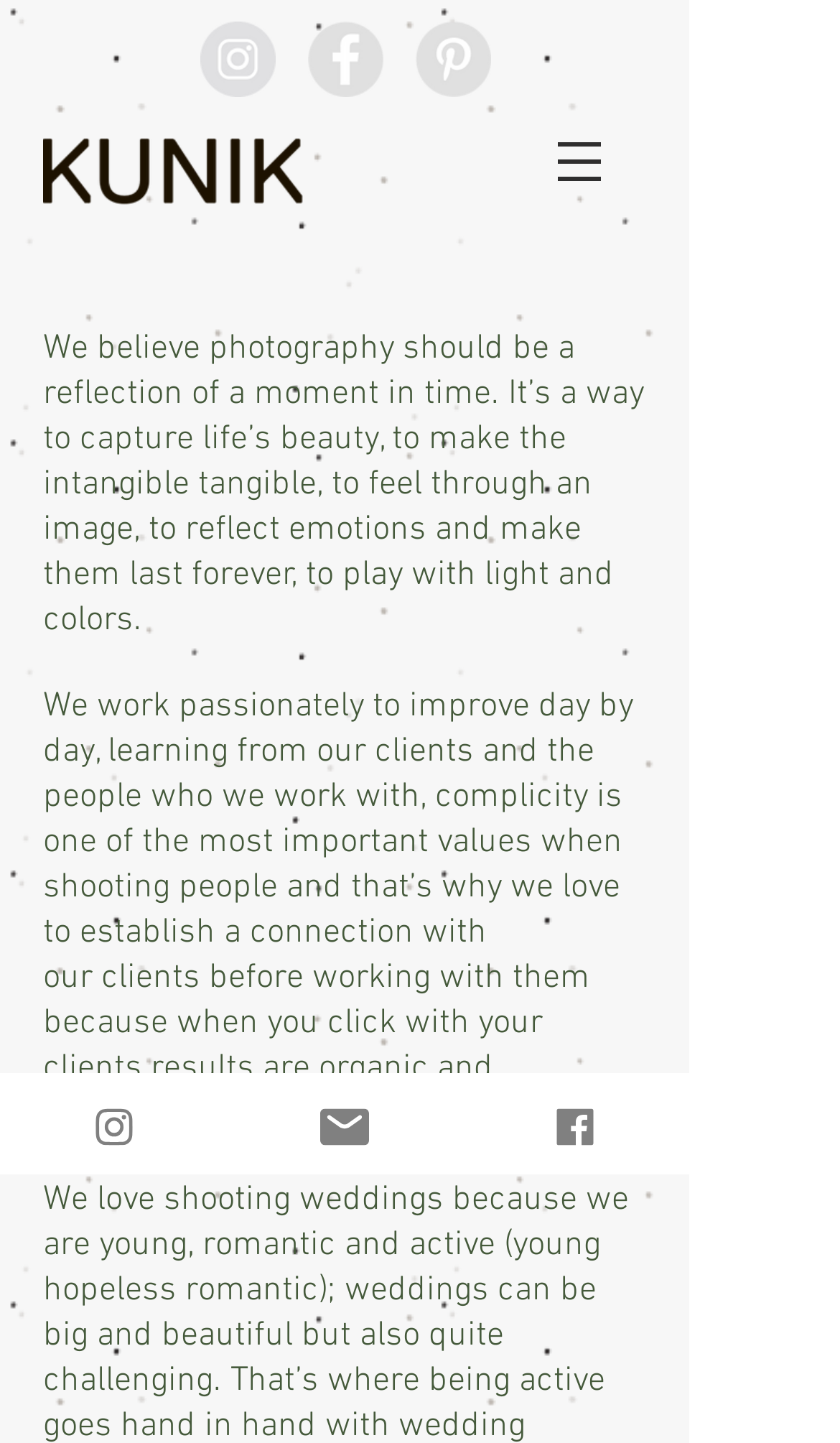Produce an elaborate caption capturing the essence of the webpage.

The webpage is about Kunik Studio, a creative and young video and photo agency based in Barcelona. At the top left corner, there is a logo of Kunik Studio, which is an image of "kunik-logo (1).png". 

To the right of the logo, there is a social bar with three links to Instagram, Facebook, and Pinterest, each represented by a grey circle icon. 

Below the social bar, there is a navigation menu labeled "Site" with a button that has a popup menu. 

The main content of the webpage is divided into two paragraphs of text. The first paragraph explains the studio's philosophy on photography, stating that it should be a reflection of a moment in time, capturing life's beauty, and evoking emotions. The second paragraph describes the studio's approach to working with clients, emphasizing the importance of establishing a connection and learning from them to produce organic and wholesome results.

At the bottom of the page, there are three links to Instagram, Email, and Facebook, each accompanied by an image. These links are aligned horizontally across the page, with the Instagram link on the left, the Email link in the middle, and the Facebook link on the right.